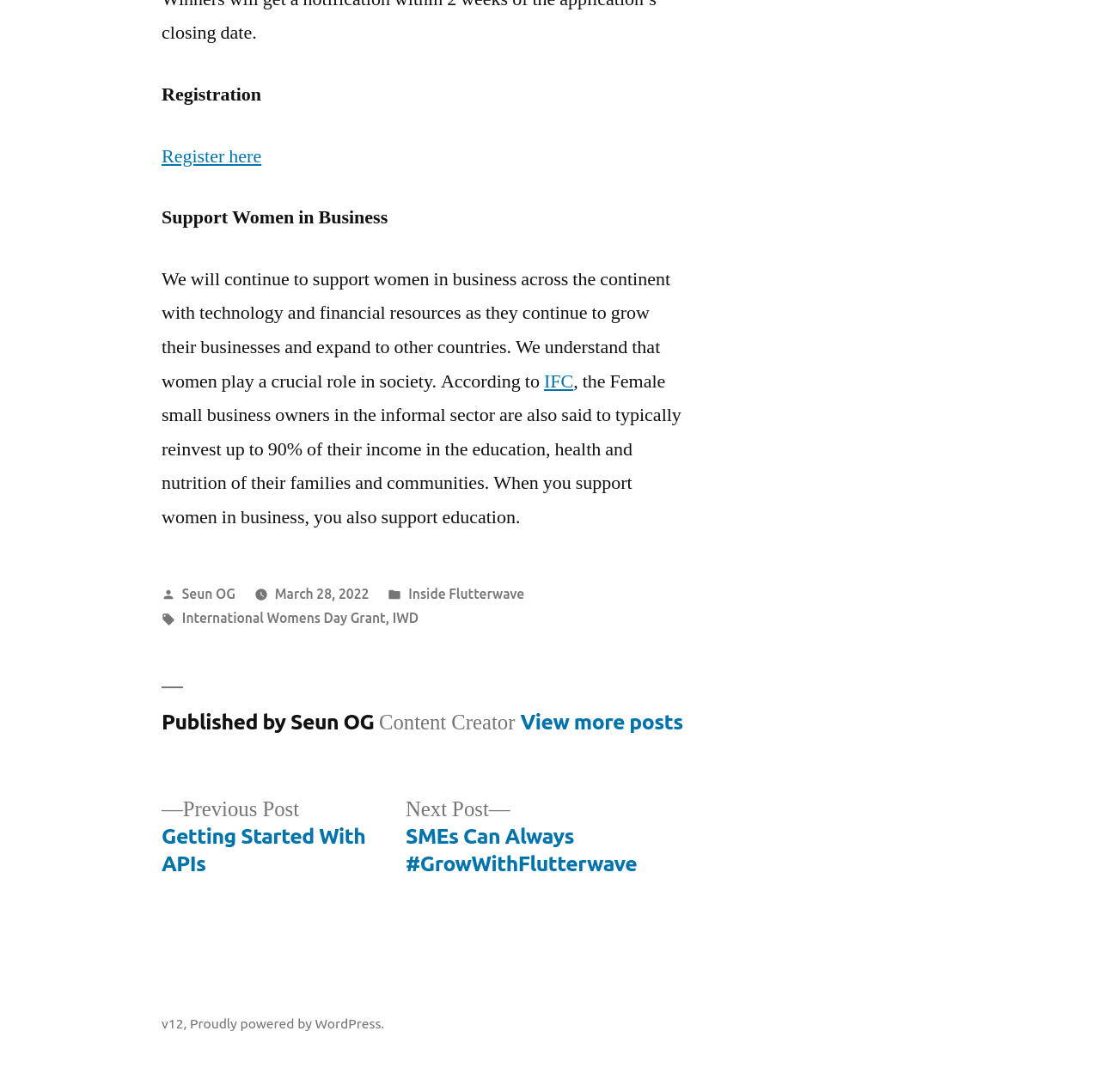What is the date of the published post?
From the details in the image, provide a complete and detailed answer to the question.

The date of the published post is mentioned in the footer section of the webpage, where it says 'March 28, 2022'.